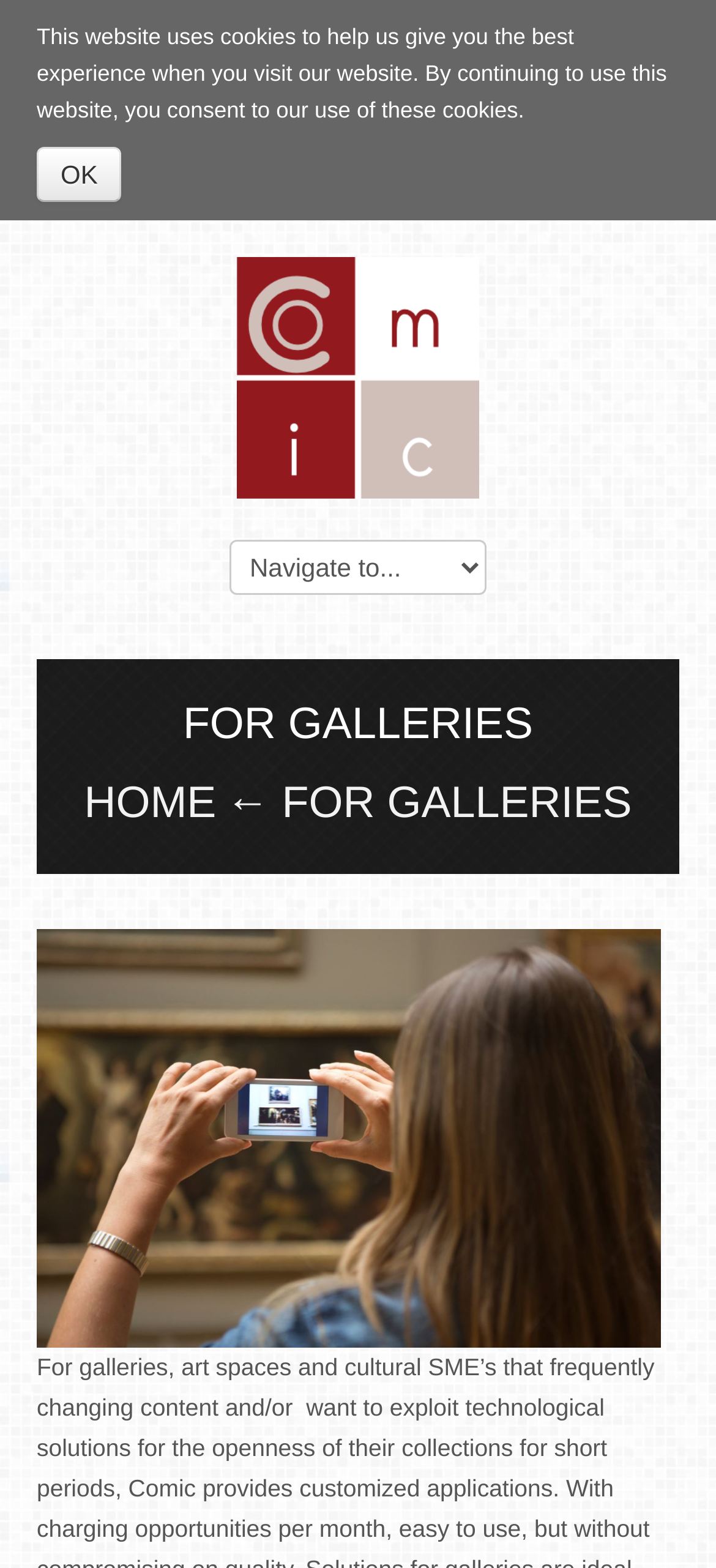How many navigation links are there?
Using the information from the image, give a concise answer in one word or a short phrase.

2